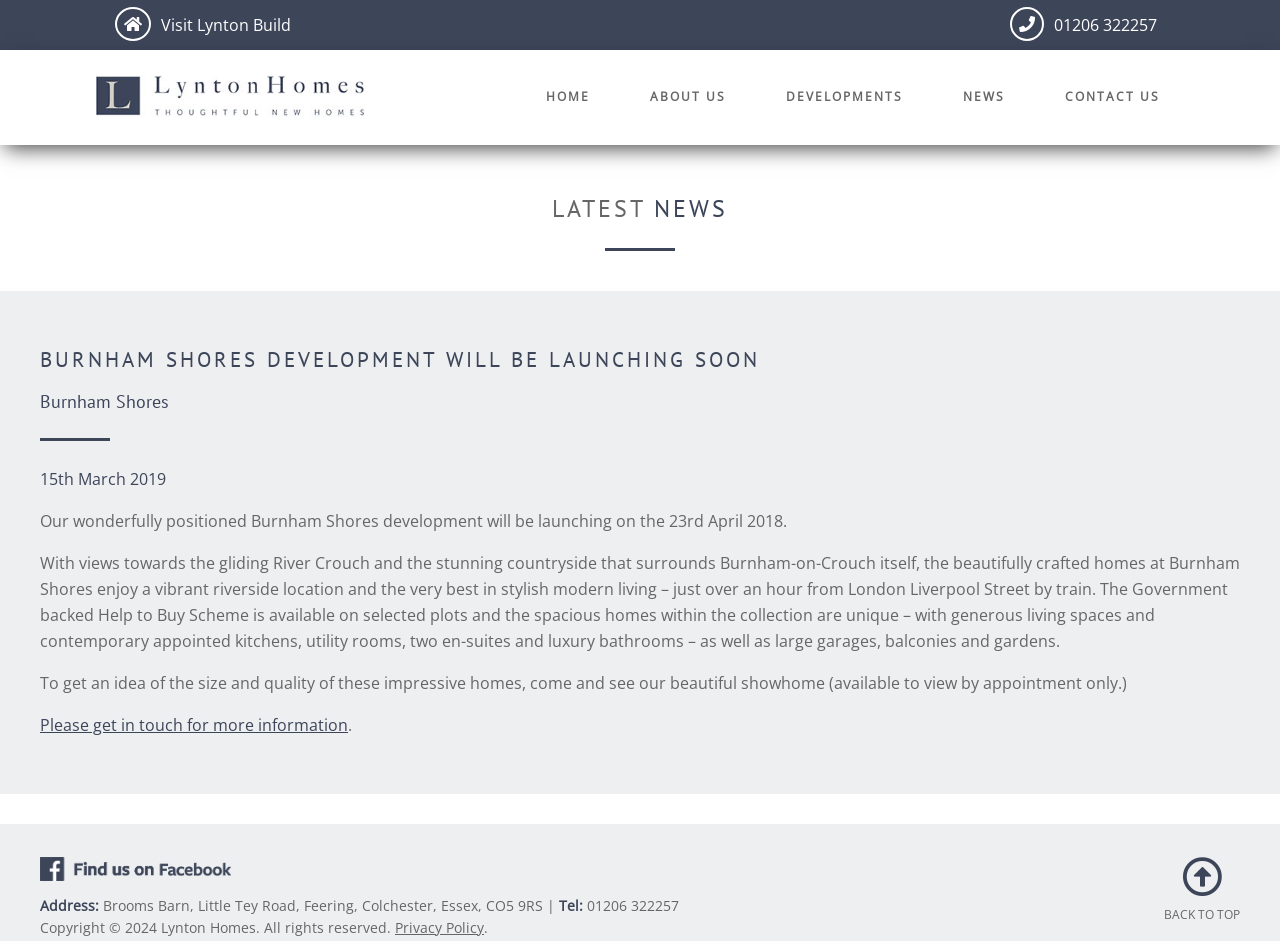Give a detailed account of the webpage.

The webpage is about the Burnham Shores development by Lynton Homes, which is set to launch on April 23rd, 2018. At the top left, there is a link to visit Lynton Build, accompanied by a phone number. Below this, there is a navigation menu with links to HOME, ABOUT US, DEVELOPMENTS, NEWS, and CONTACT US.

The main content of the page is divided into two sections. The first section is headed by "LATEST NEWS" and features a horizontal separator line. Below this, there is a large heading announcing the launch of Burnham Shores, followed by a subheading with the development's name. Another horizontal separator line separates this from the main text, which describes the development's location, features, and amenities.

The text explains that the development offers beautifully crafted homes with modern living spaces, generous gardens, and balconies, and that the Government-backed Help to Buy Scheme is available on selected plots. It also invites readers to visit the showhome by appointment only.

Below this, there is a call-to-action link to get in touch for more information. On the bottom left, there are social media links, including Facebook, accompanied by an image of the Facebook logo. The page also displays the company's address, phone number, and copyright information. A "BACK TO TOP" link is located at the bottom right of the page.